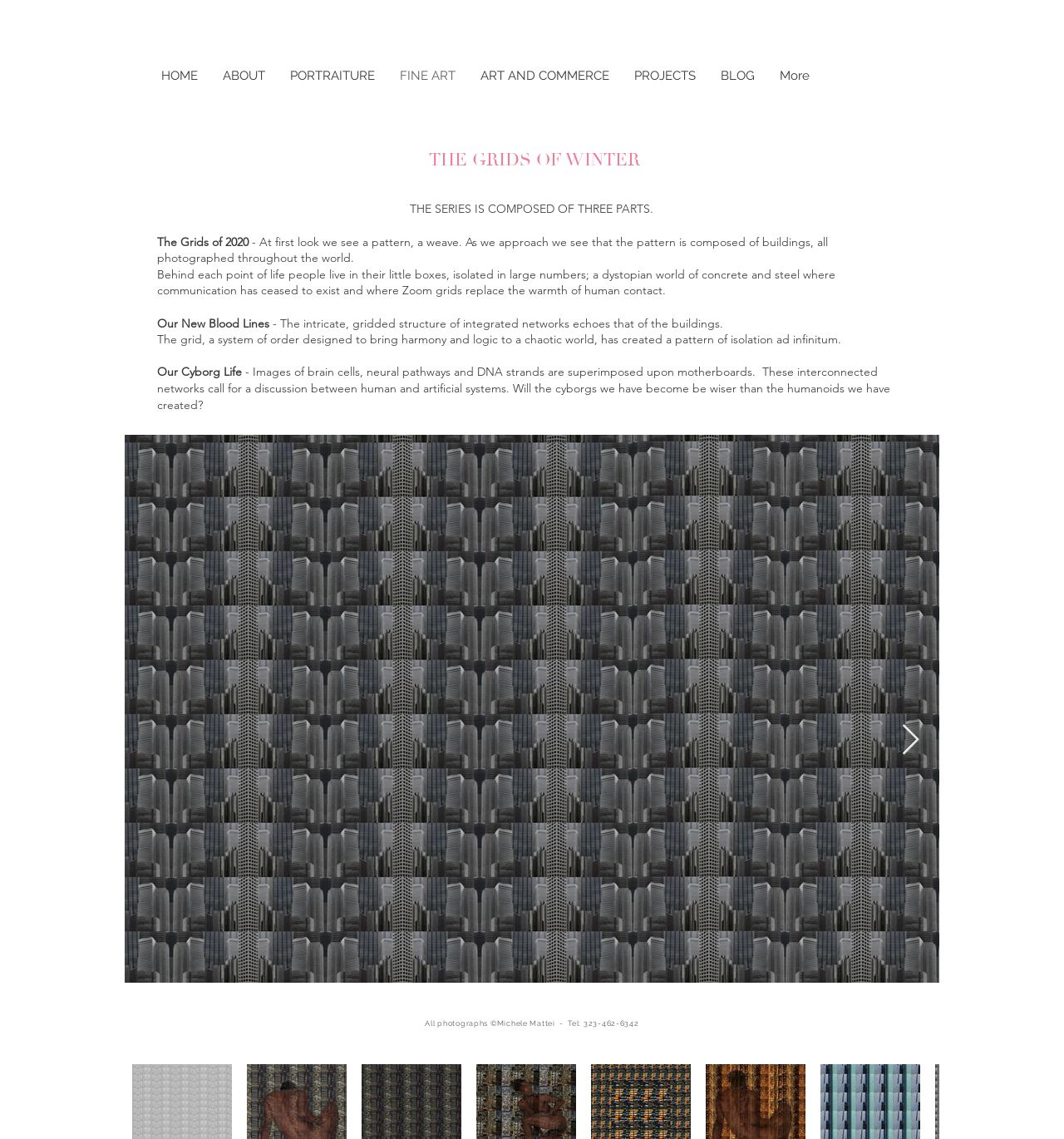Pinpoint the bounding box coordinates of the clickable area needed to execute the instruction: "Go to the 'NEXT ITEM'". The coordinates should be specified as four float numbers between 0 and 1, i.e., [left, top, right, bottom].

[0.847, 0.636, 0.865, 0.664]